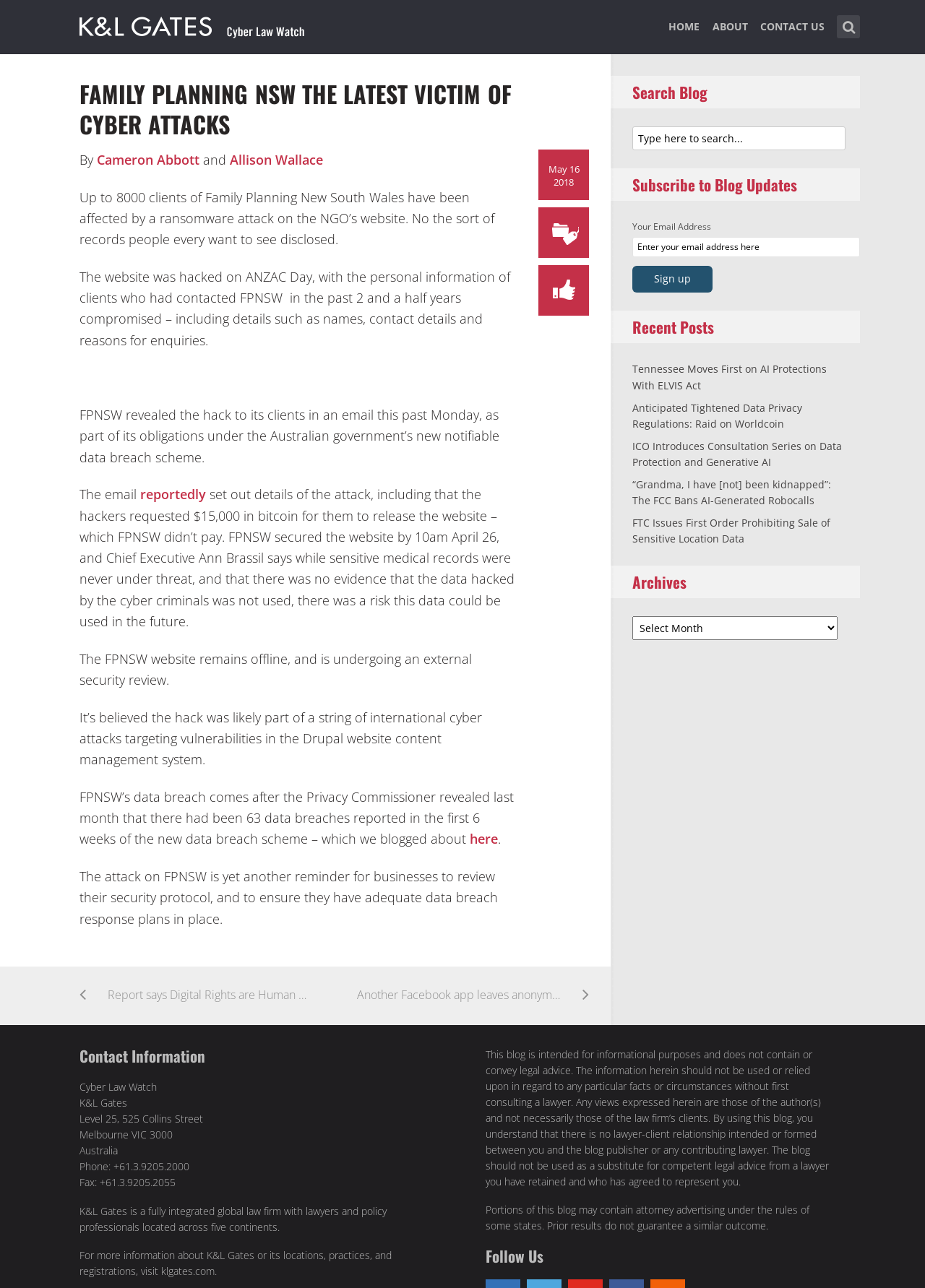Reply to the question with a single word or phrase:
How many clients were affected by the cyber attack?

8000